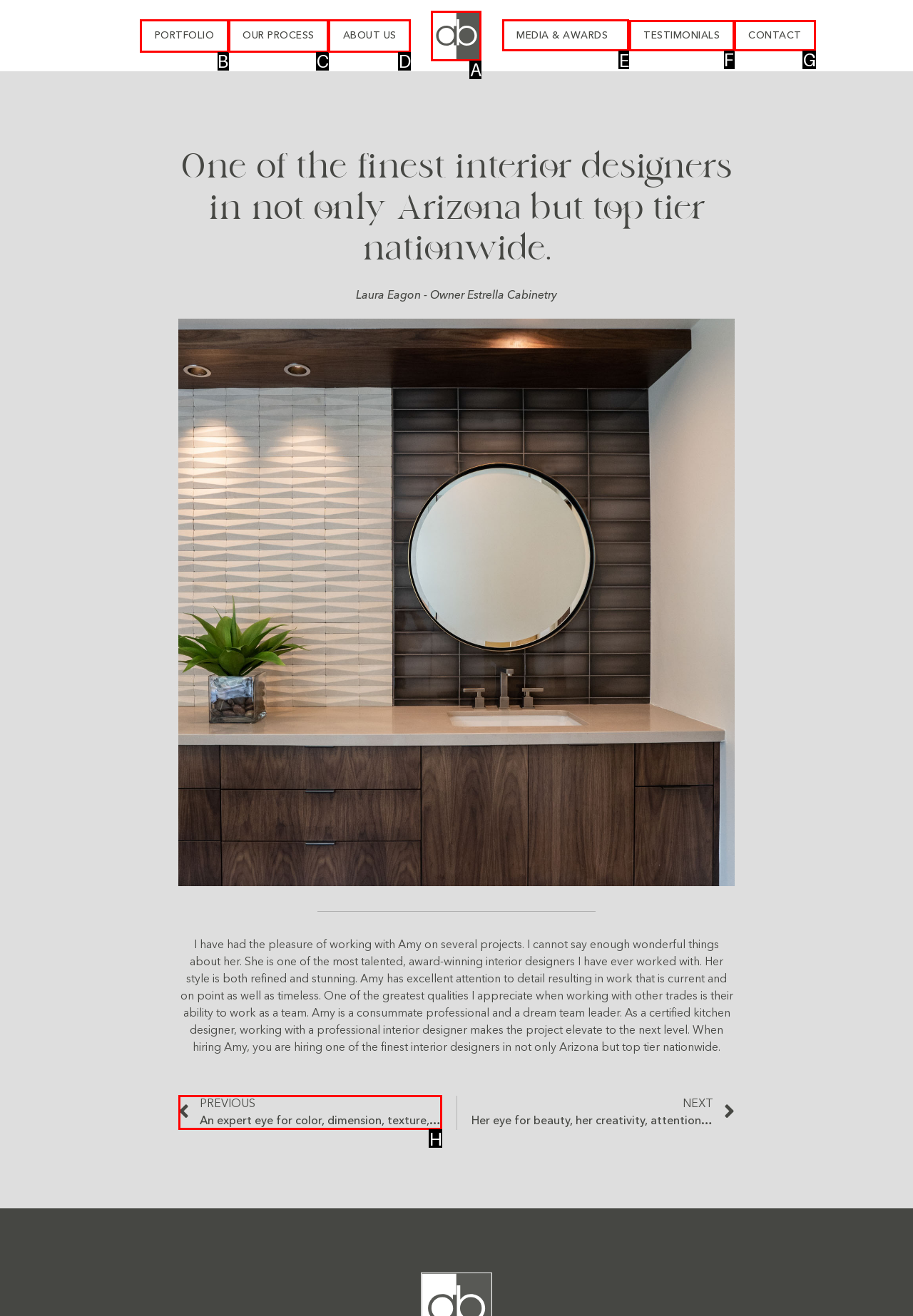Select the correct UI element to complete the task: Go to MEDIA & AWARDS
Please provide the letter of the chosen option.

E